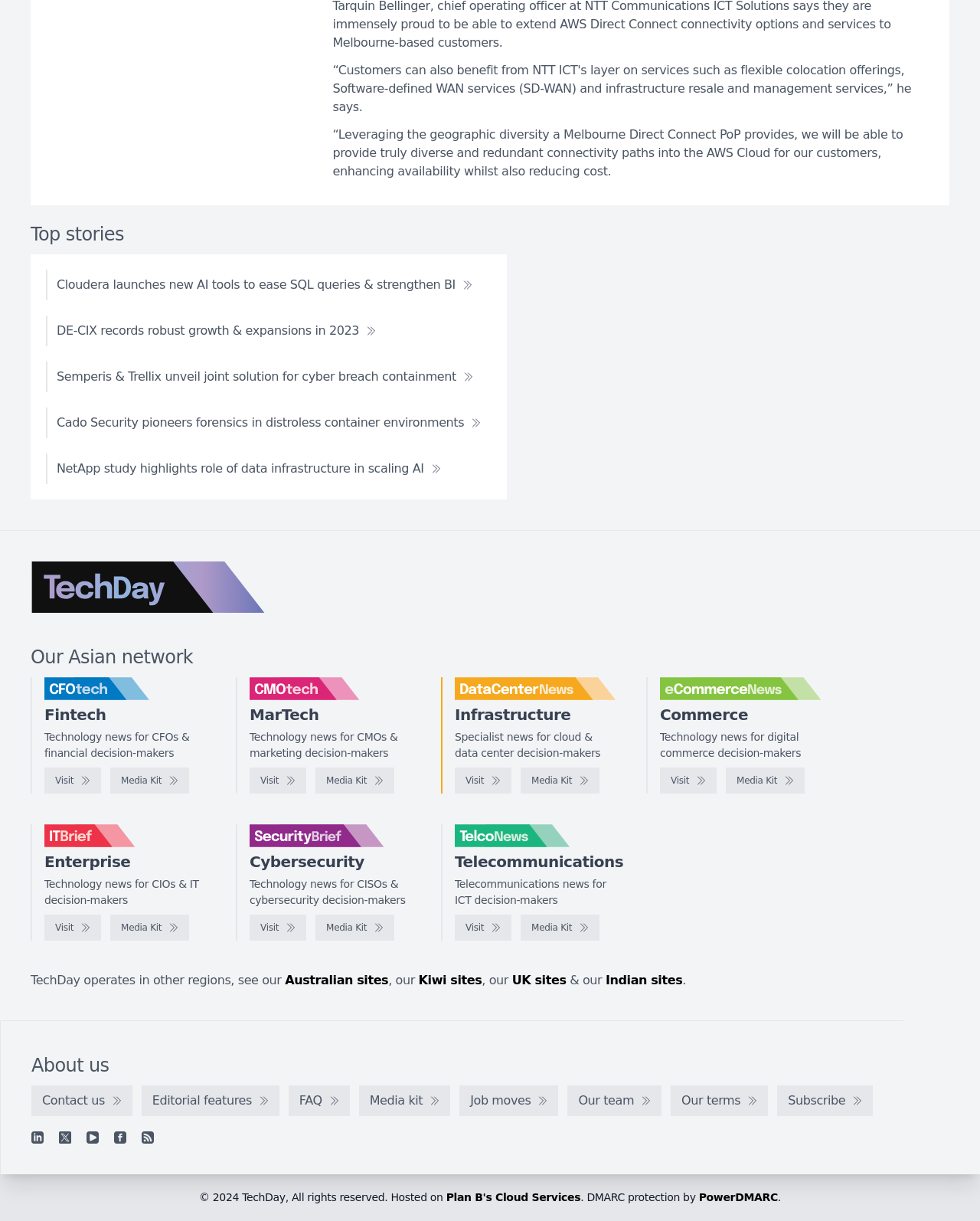What is the purpose of the logos at the bottom of the webpage?
Ensure your answer is thorough and detailed.

The logos at the bottom of the webpage, such as 'Australian sites', 'Kiwi sites', 'UK sites', and 'Indian sites', are associated with text content that suggests they represent other regions. The text content 'TechDay operates in other regions, see our...' also supports this conclusion.